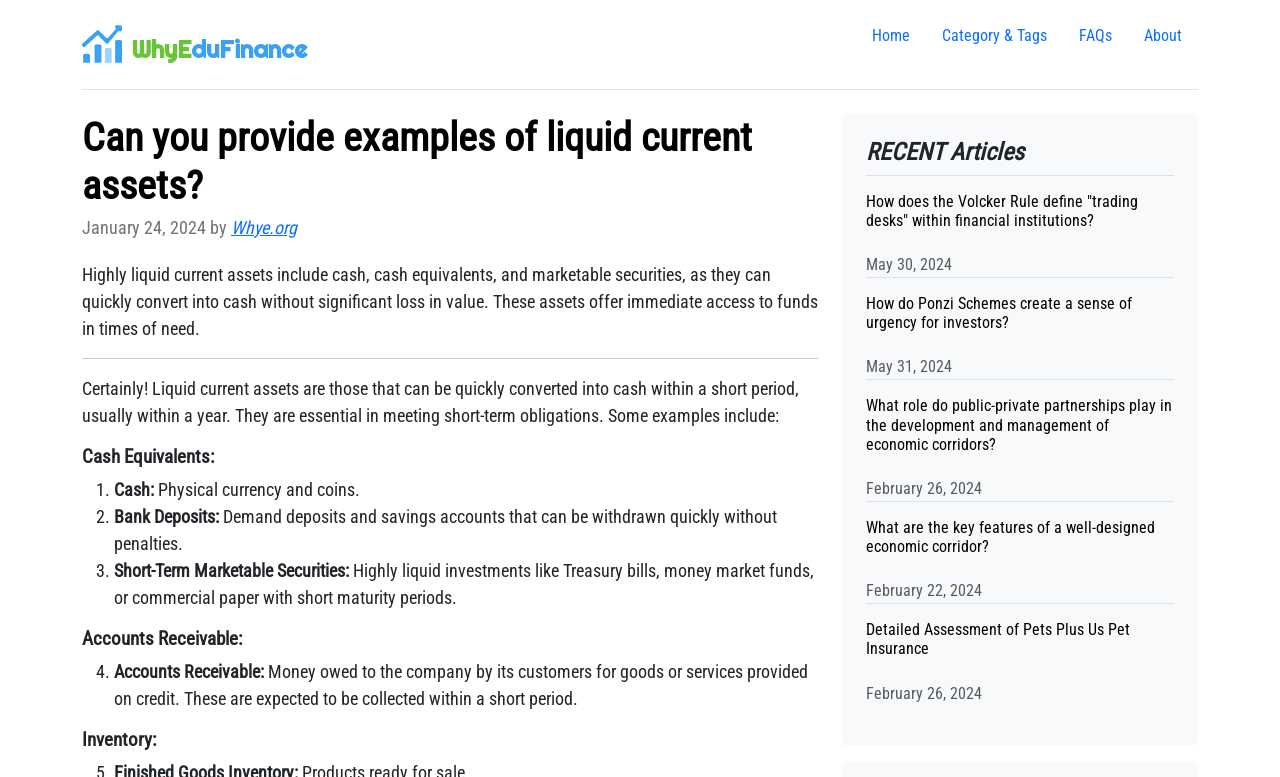Please provide a comprehensive answer to the question below using the information from the image: How many types of liquid current assets are mentioned on the webpage?

The webpage provides examples of liquid current assets, including cash, cash equivalents, marketable securities, and accounts receivable. These four types of assets are listed under separate headings, explaining their characteristics and importance.